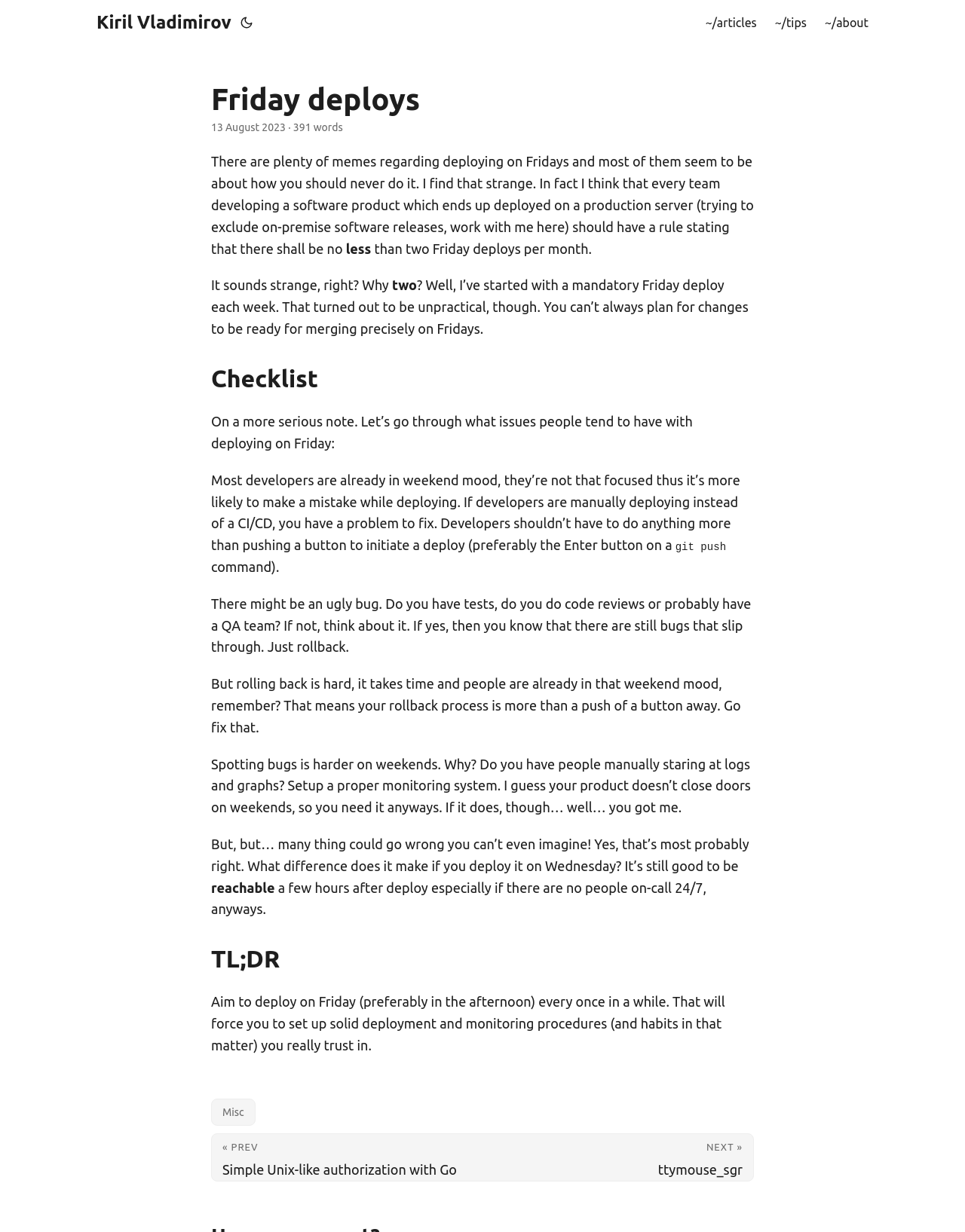Kindly determine the bounding box coordinates of the area that needs to be clicked to fulfill this instruction: "Click the link to the next article".

[0.5, 0.92, 0.78, 0.958]